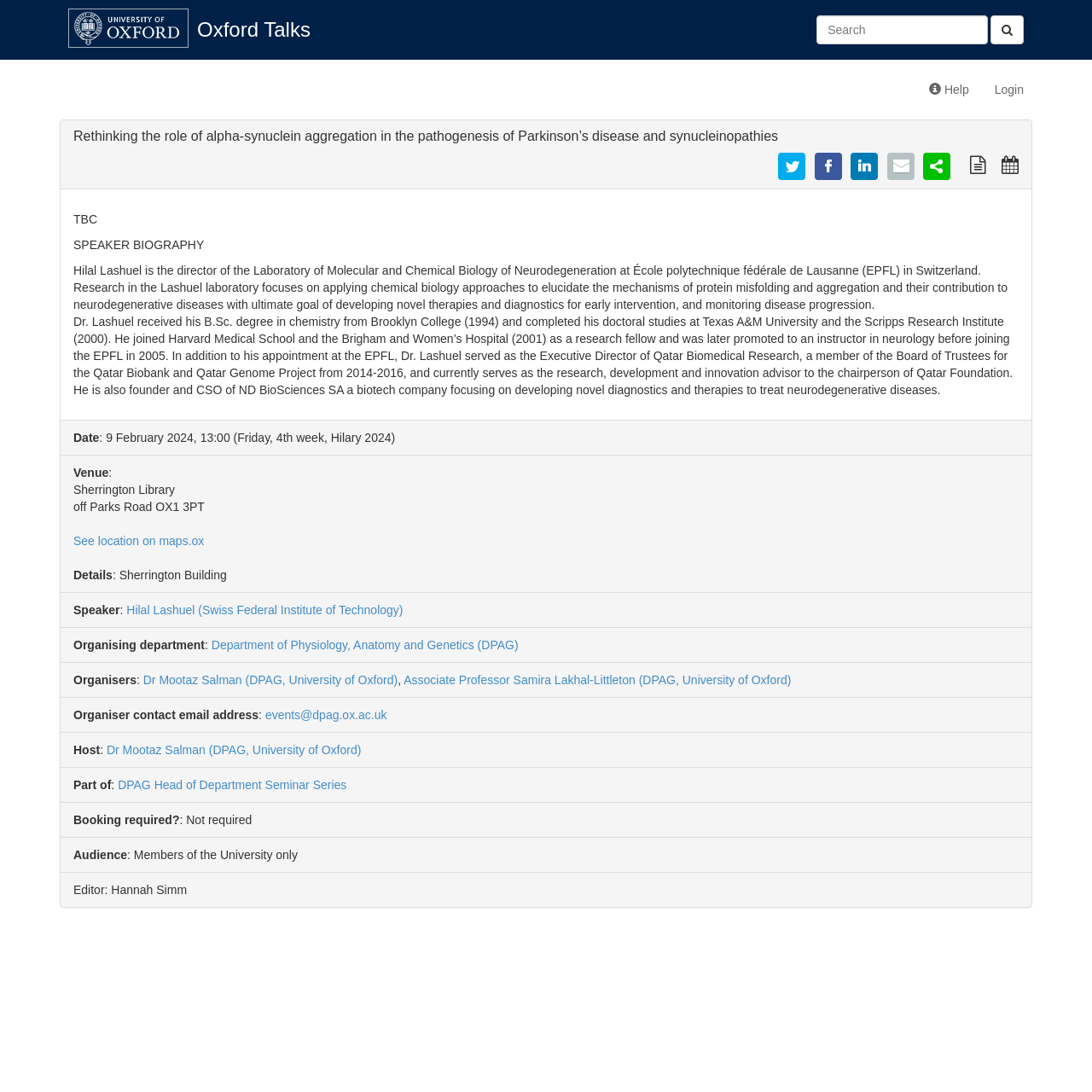Pinpoint the bounding box coordinates of the clickable element to carry out the following instruction: "Search for a talk."

[0.748, 0.014, 0.938, 0.041]